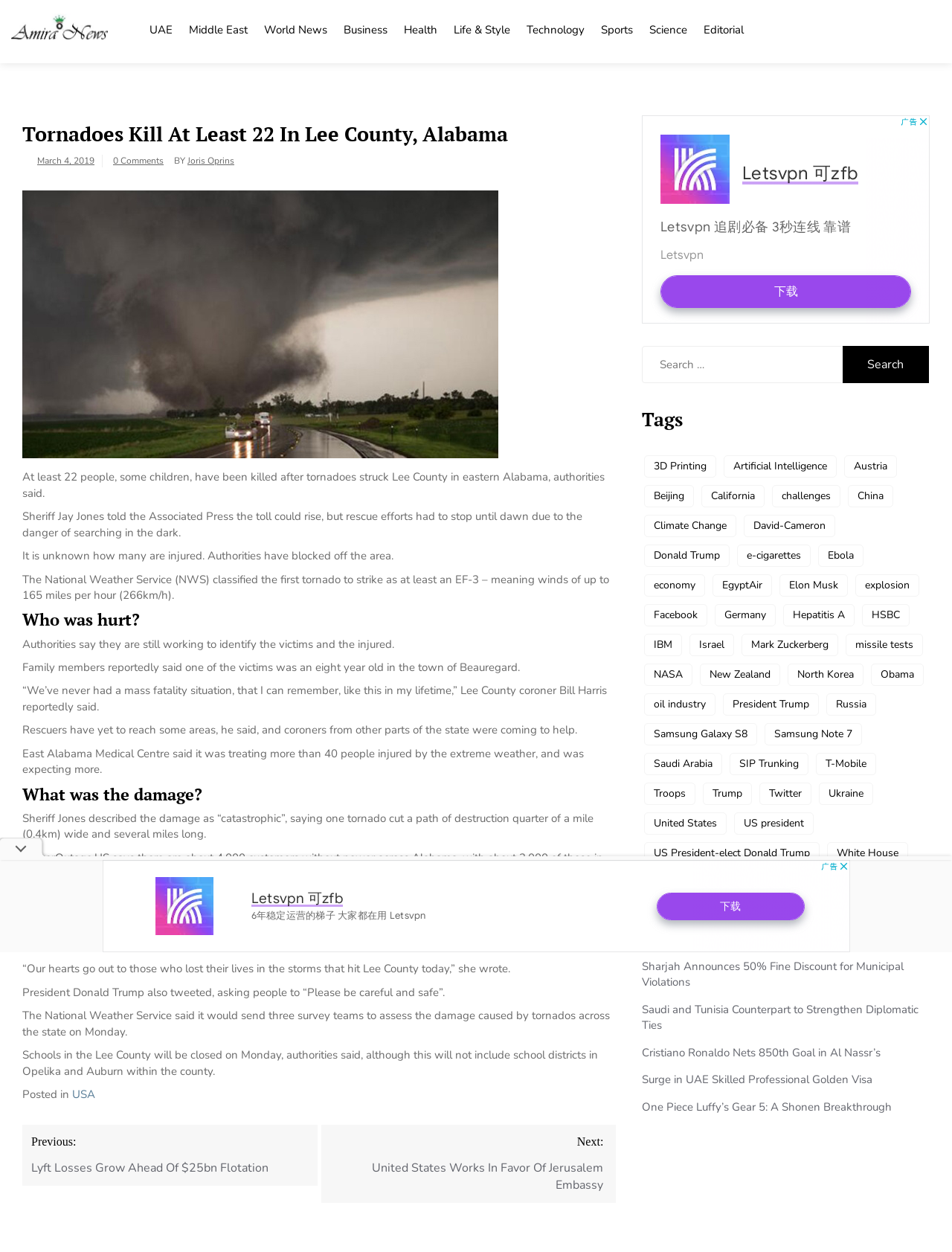Find and extract the text of the primary heading on the webpage.

Tornadoes Kill At Least 22 In Lee County, Alabama